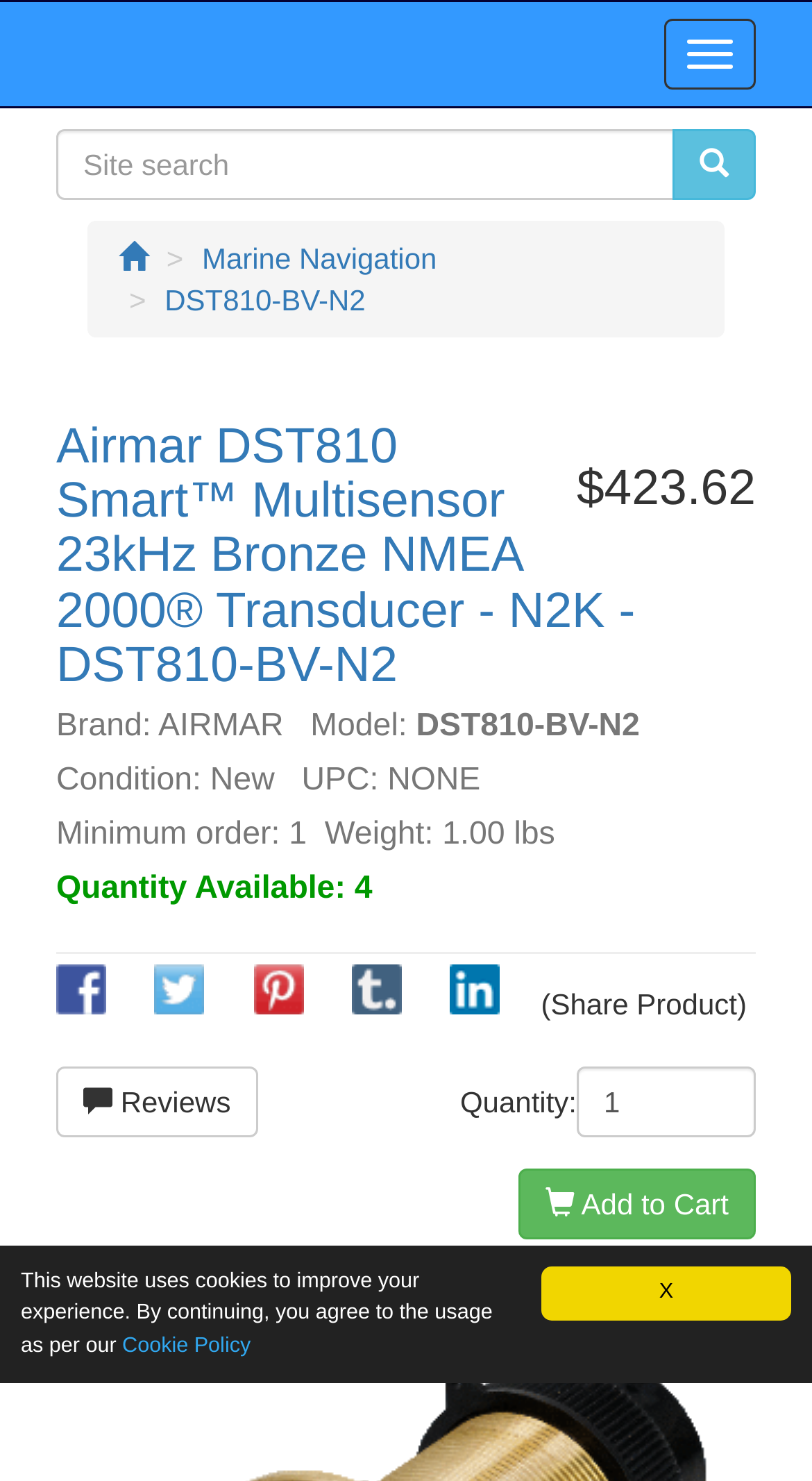Look at the image and write a detailed answer to the question: 
What is the minimum order quantity?

I found the minimum order quantity by looking at the product description section, where it says 'Minimum order: 1'.